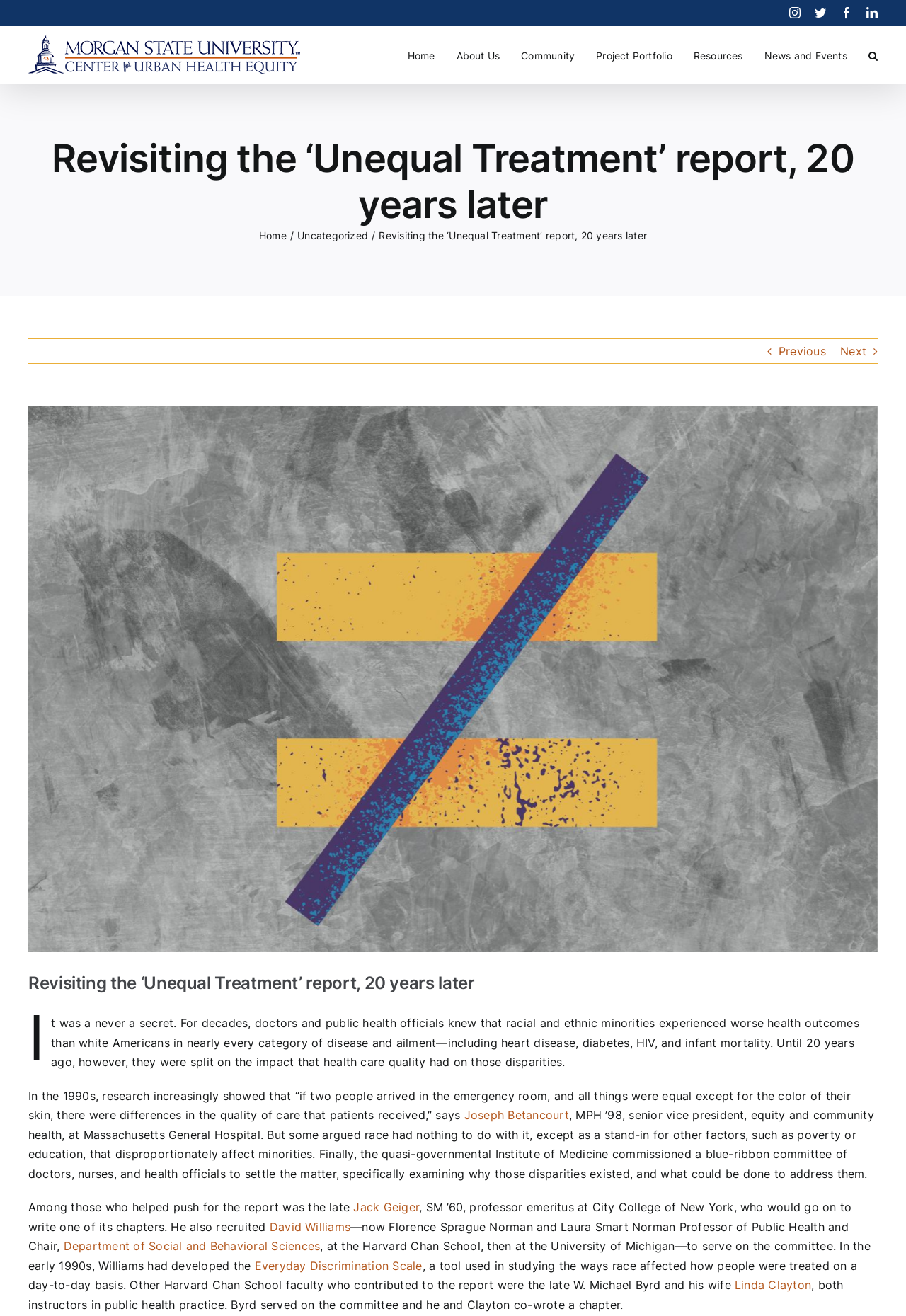Generate a comprehensive description of the webpage content.

This webpage is about revisiting the "Unequal Treatment" report, 20 years later, from Morgan CUHE. At the top right corner, there are four social media links: Instagram, Twitter, Facebook, and LinkedIn. On the top left, there is a Morgan CUHE logo, which is also a link. Below the logo, there is a main navigation menu with links to Home, About Us, Community, Project Portfolio, Resources, and News and Events. A search button is located at the top right corner of the navigation menu.

The page title bar is below the navigation menu, with a heading that reads "Revisiting the ‘Unequal Treatment’ report, 20 years later". There are also links to Home and Uncategorized, as well as a previous and next button.

The main content of the webpage is an article that discusses the "Unequal Treatment" report, which was published 20 years ago. The article starts with a brief introduction, stating that doctors and public health officials knew that racial and ethnic minorities experienced worse health outcomes than white Americans in nearly every category of disease and ailment. The article then goes on to discuss the impact of healthcare quality on these disparities, citing research and quotes from experts in the field, including Joseph Betancourt, Jack Geiger, and David Williams.

There are 15 paragraphs of text in the article, with links to names and organizations mentioned throughout. The article also includes a link to view a larger image. At the bottom of the page, there is a "Go to Top" link.